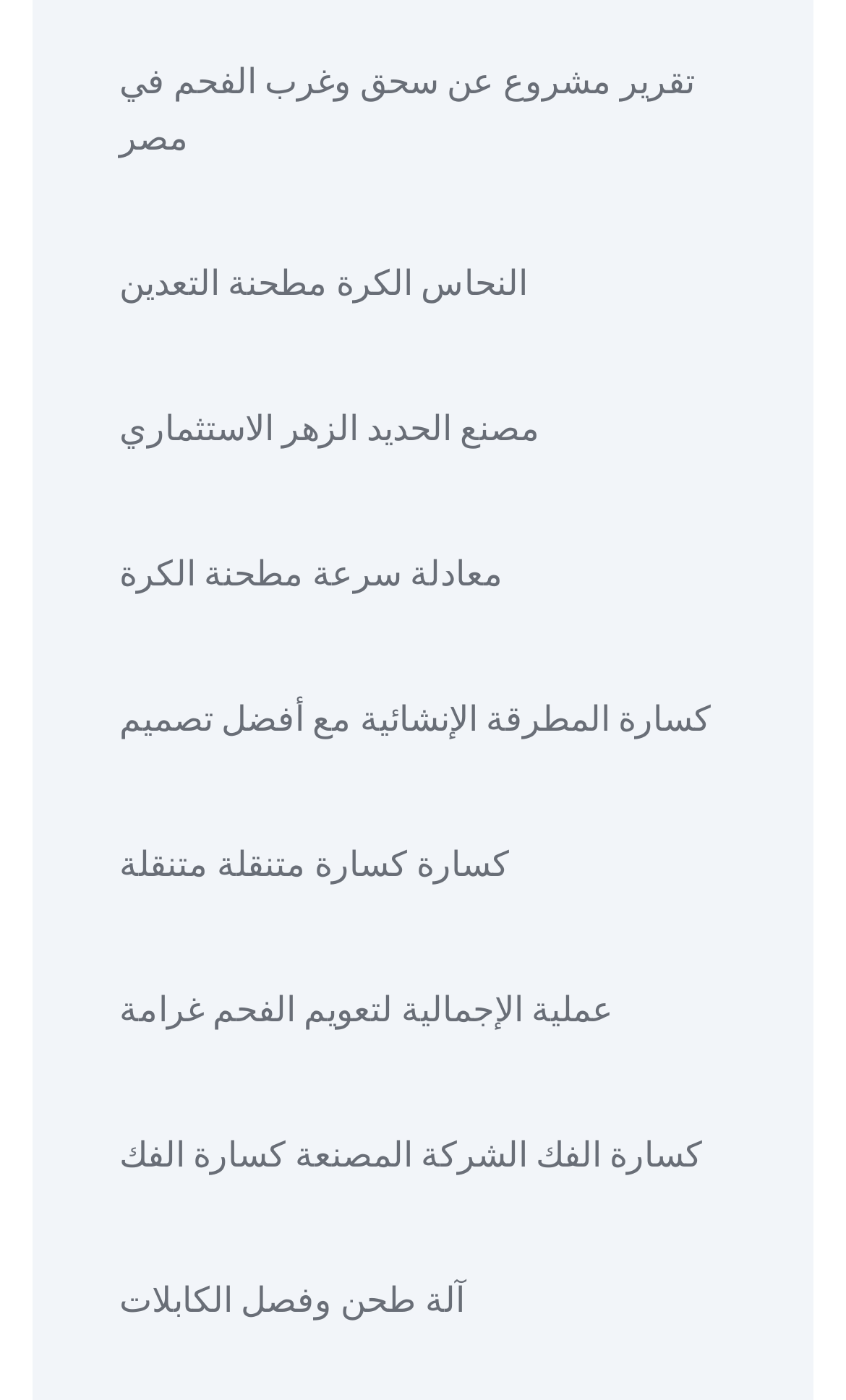What is the purpose of the link with the text 'كسارة المطرقة الإنشائية مع أفضل تصميم'?
Based on the visual content, answer with a single word or a brief phrase.

Crusher design